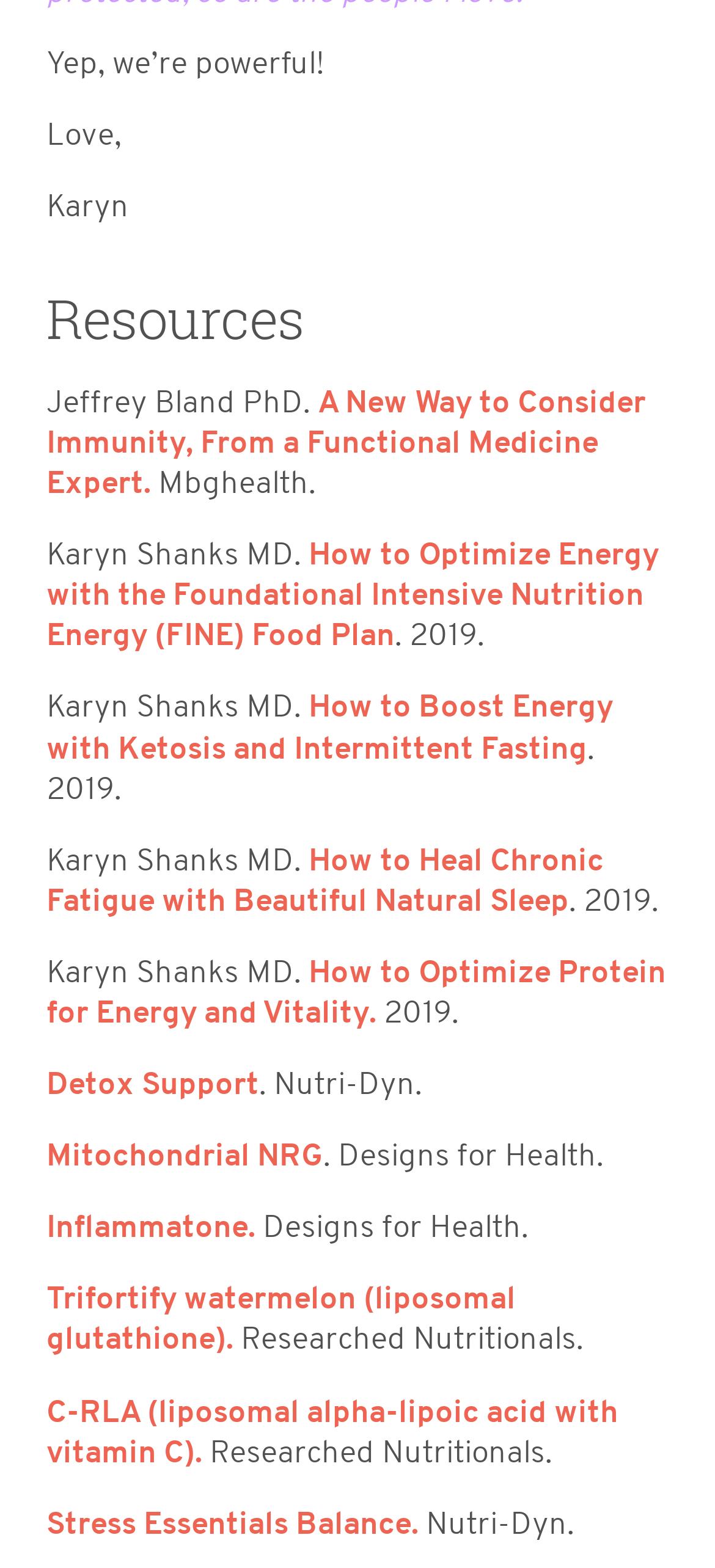Locate the bounding box coordinates of the clickable region to complete the following instruction: "access June 2020."

None